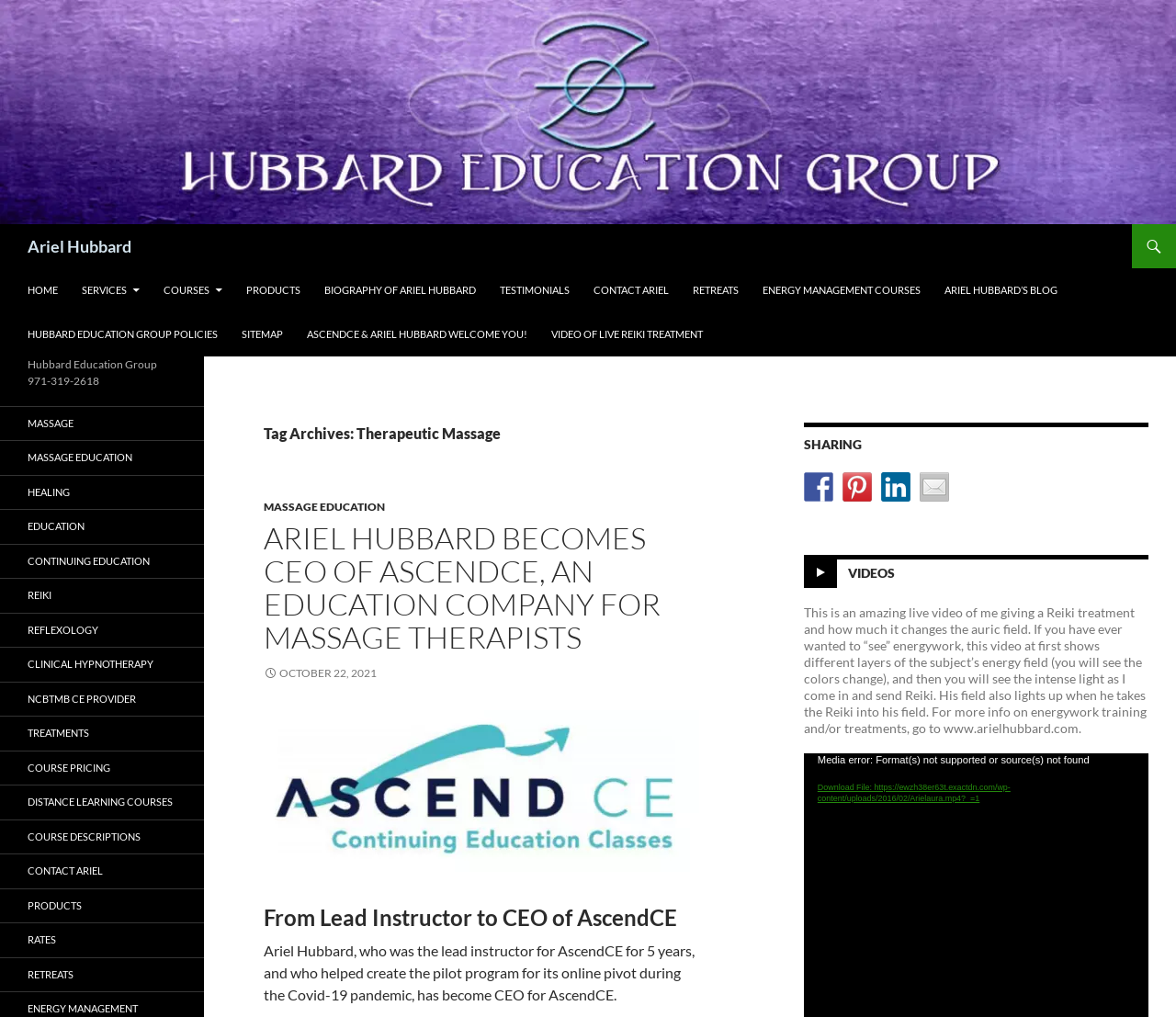For the following element description, predict the bounding box coordinates in the format (top-left x, top-left y, bottom-right x, bottom-right y). All values should be floating point numbers between 0 and 1. Description: THE SWEET SPOT

None